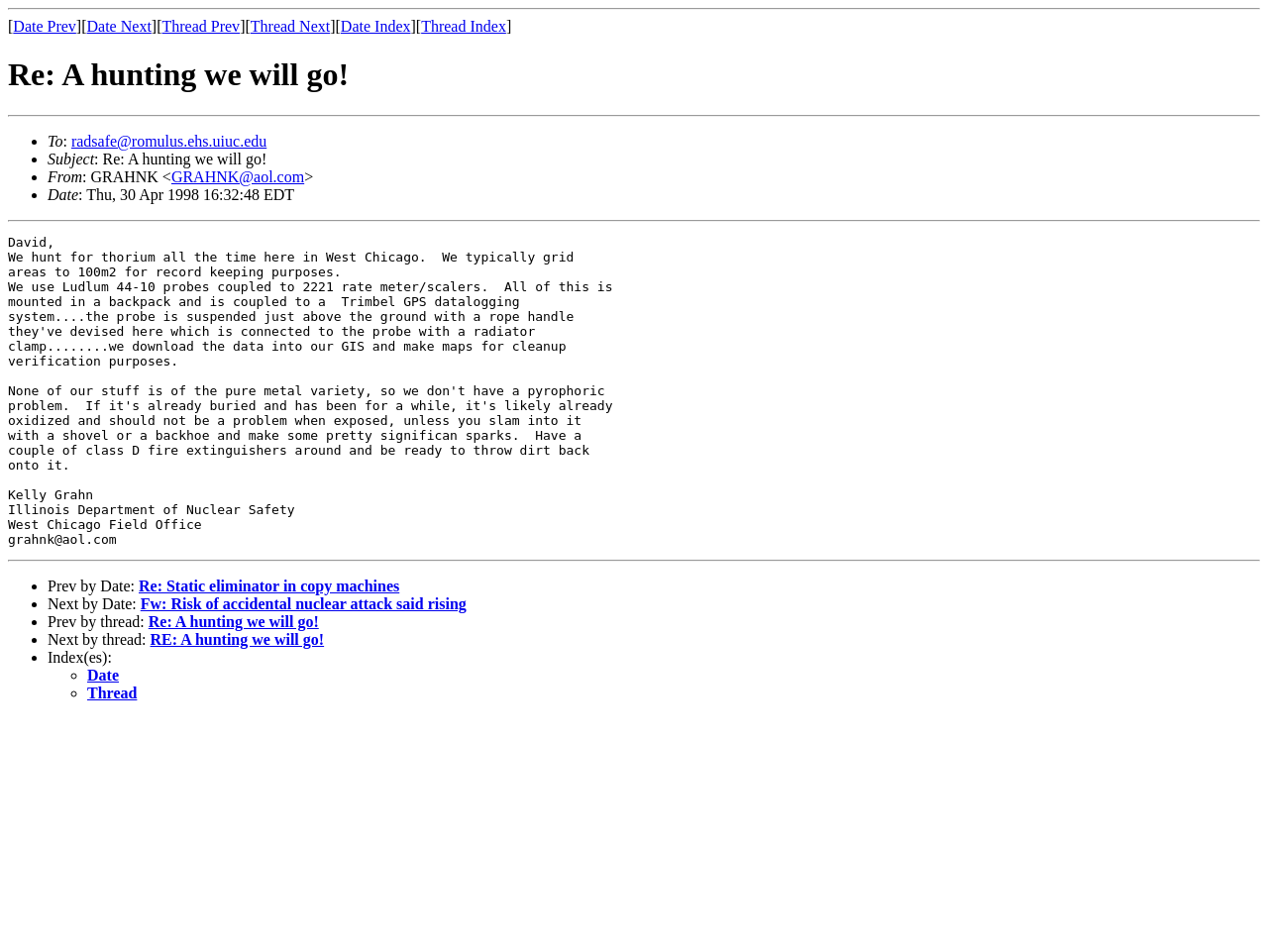What is the purpose of the 'Date Prev' link?
Look at the screenshot and give a one-word or phrase answer.

To navigate to the previous date